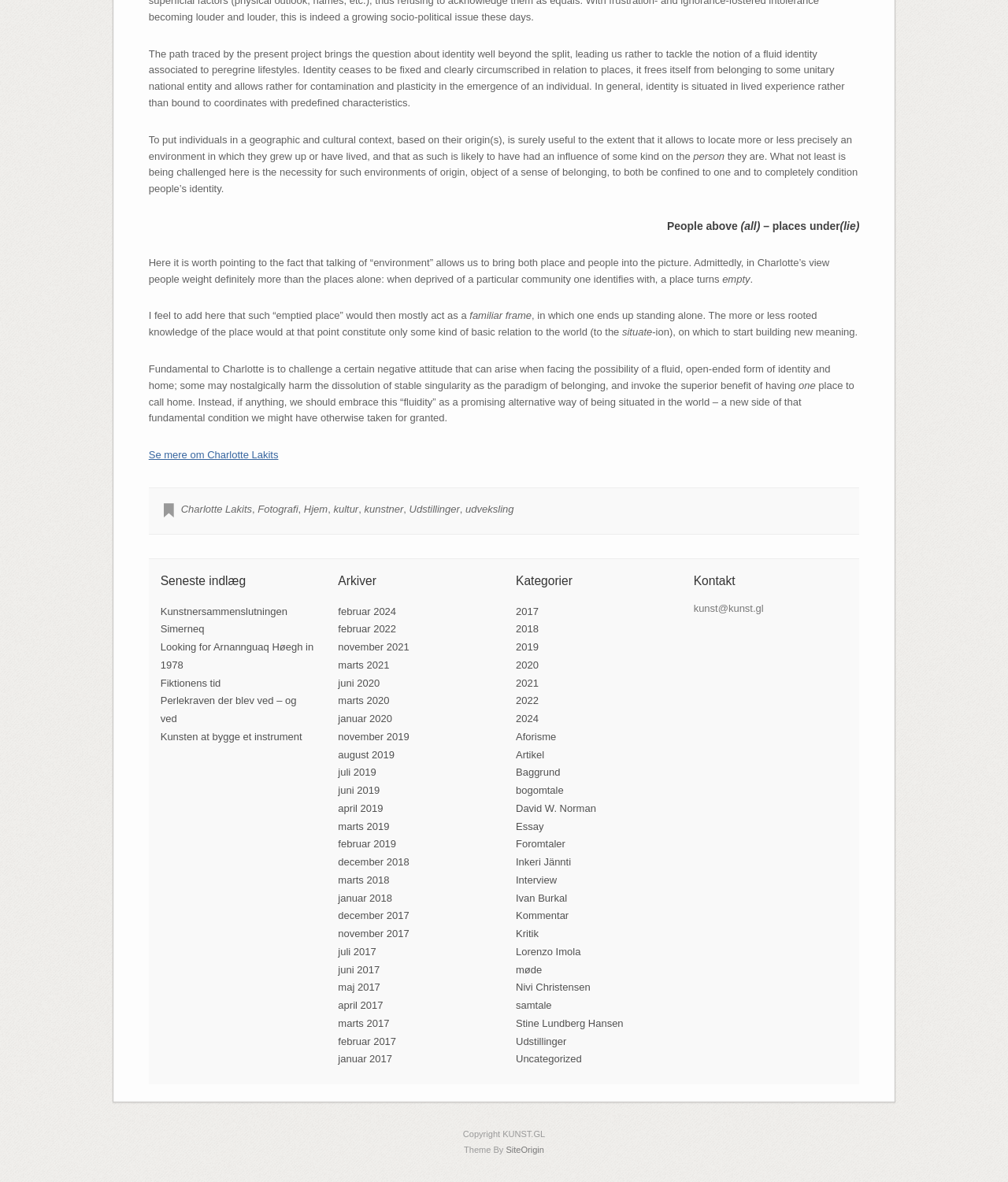Please identify the bounding box coordinates of the element's region that should be clicked to execute the following instruction: "Browse the categories". The bounding box coordinates must be four float numbers between 0 and 1, i.e., [left, top, right, bottom].

[0.512, 0.486, 0.665, 0.497]